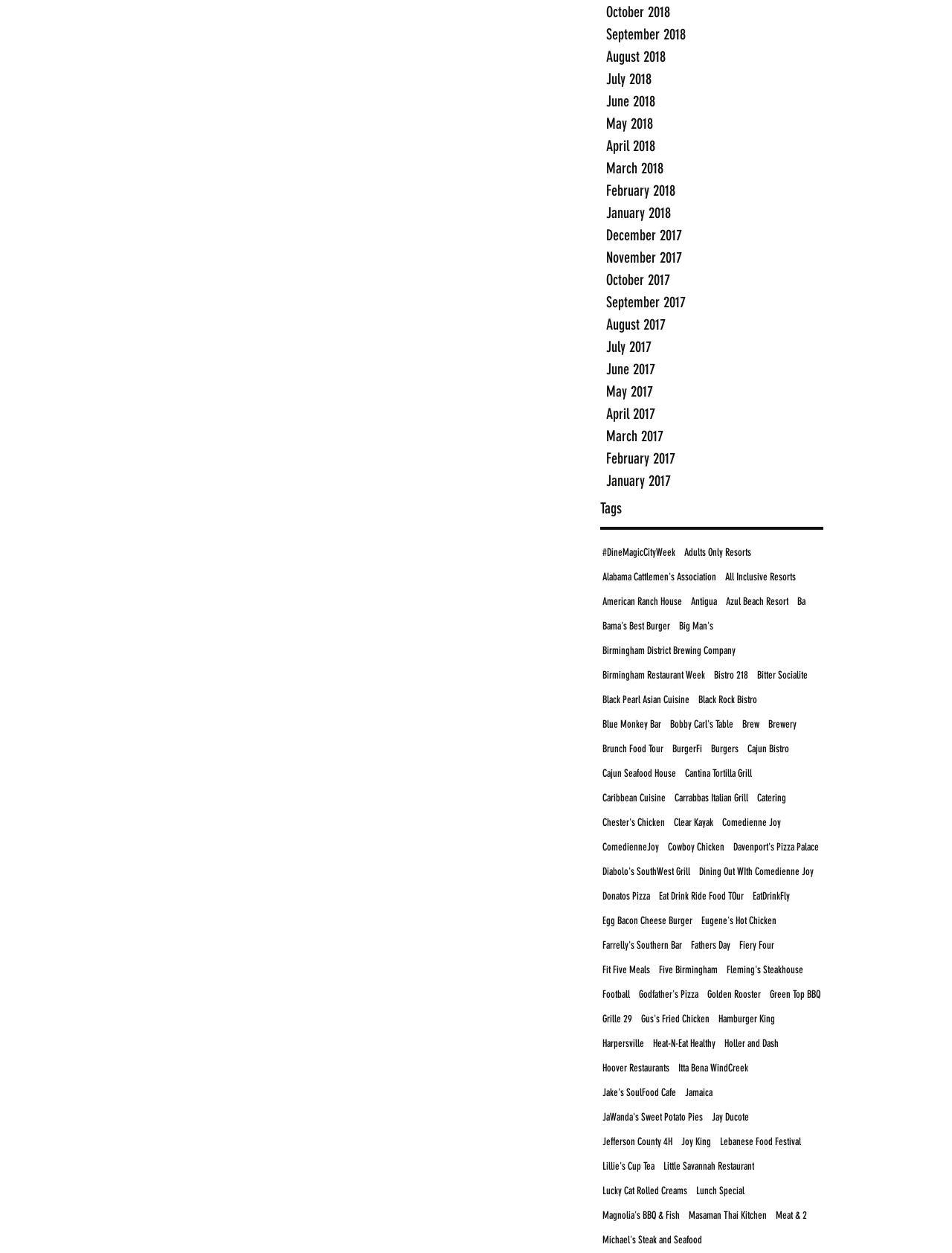What is the last tag listed?
Answer the question in as much detail as possible.

I looked at the list of tags under the 'tags' navigation menu and found that the last tag listed is 'Hamburger King'.